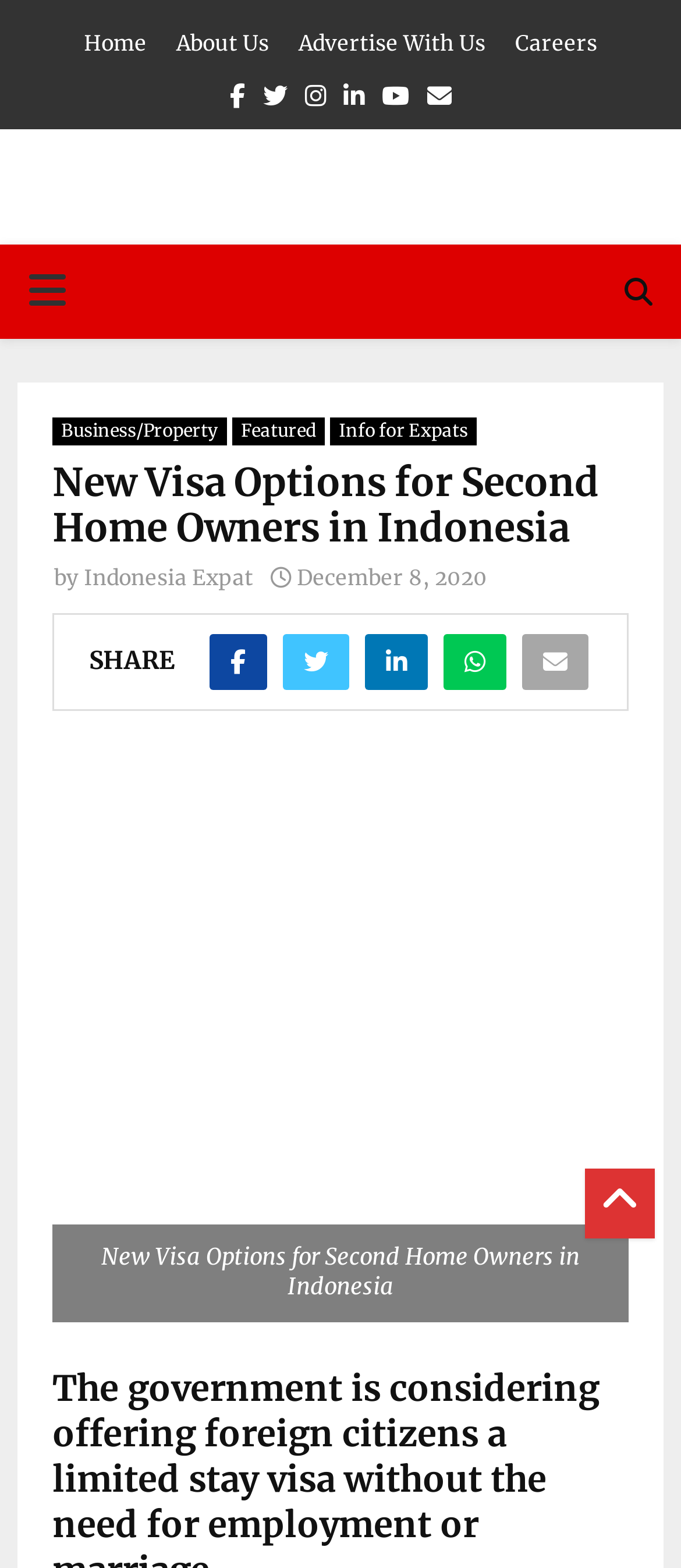What is the name of the website?
Look at the screenshot and give a one-word or phrase answer.

Indonesia Expat